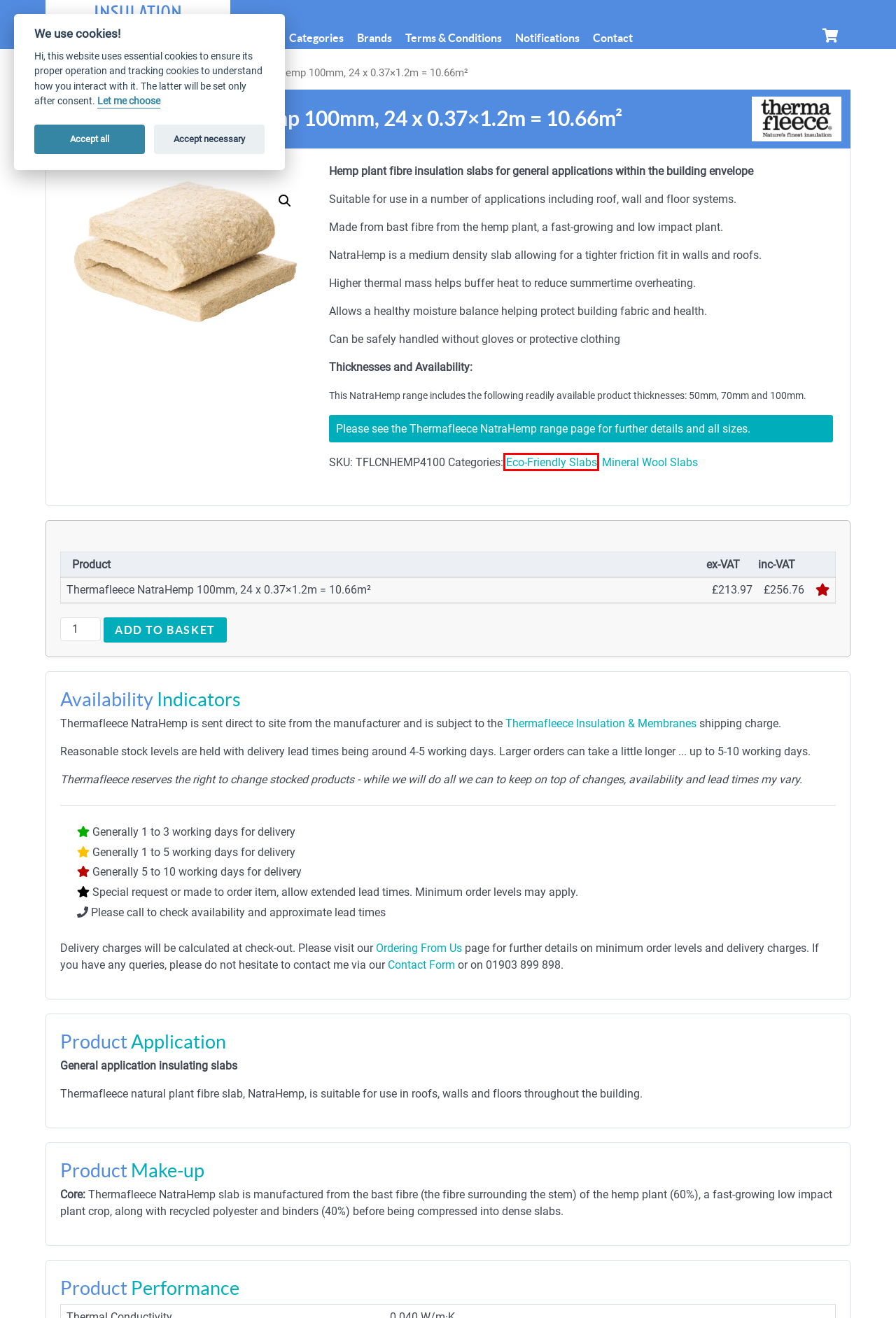Examine the screenshot of a webpage featuring a red bounding box and identify the best matching webpage description for the new page that results from clicking the element within the box. Here are the options:
A. Home - Insulation Online
B. Thermafleece - Insulation Online
C. Important Notifications - Insulation Online
D. Mineral Wool Slabs - Insulation Online
E. Ordering from Us - Insulation Online
F. Eco-Friendly Slabs - Insulation Online
G. Contact Us - Insulation Online
H. Thermafleece NatraHemp - Insulation Online

F